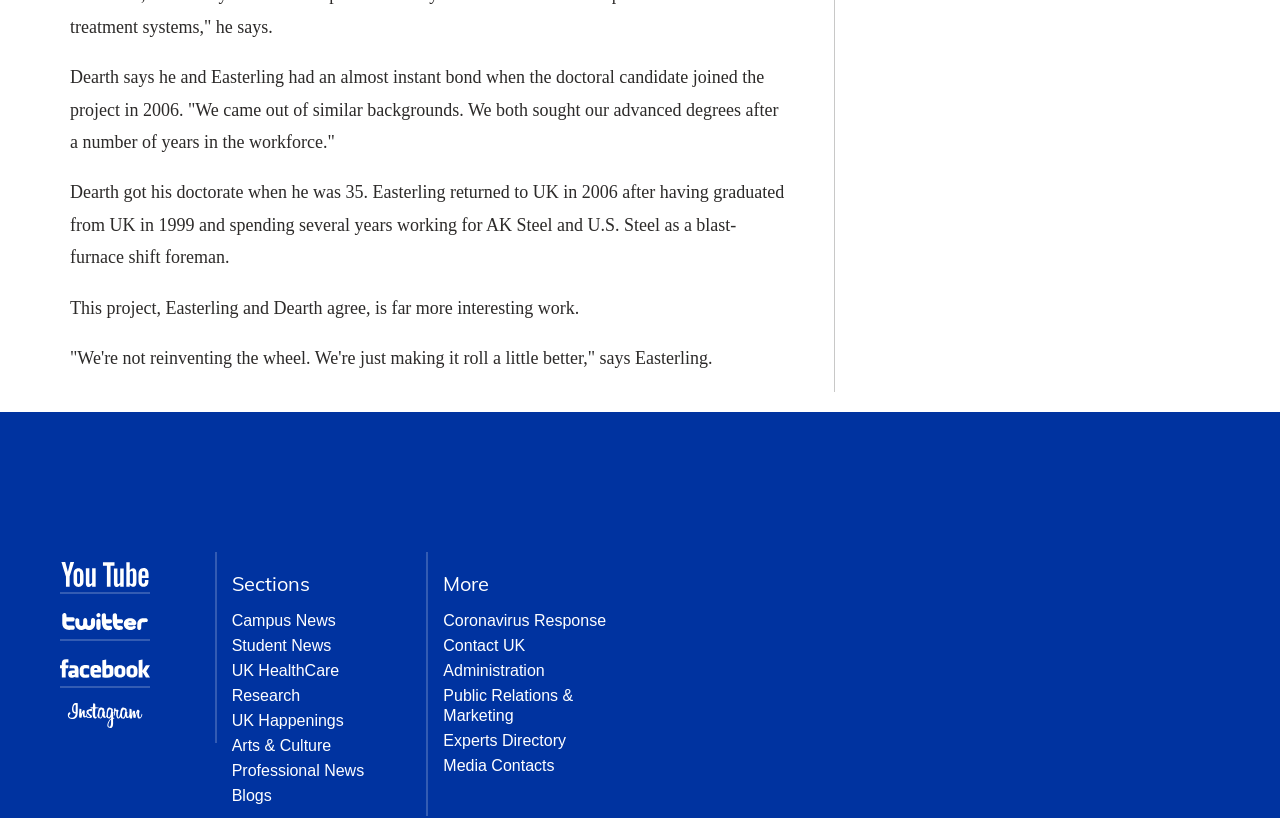For the following element description, predict the bounding box coordinates in the format (top-left x, top-left y, bottom-right x, bottom-right y). All values should be floating point numbers between 0 and 1. Description: Research

[0.181, 0.84, 0.234, 0.861]